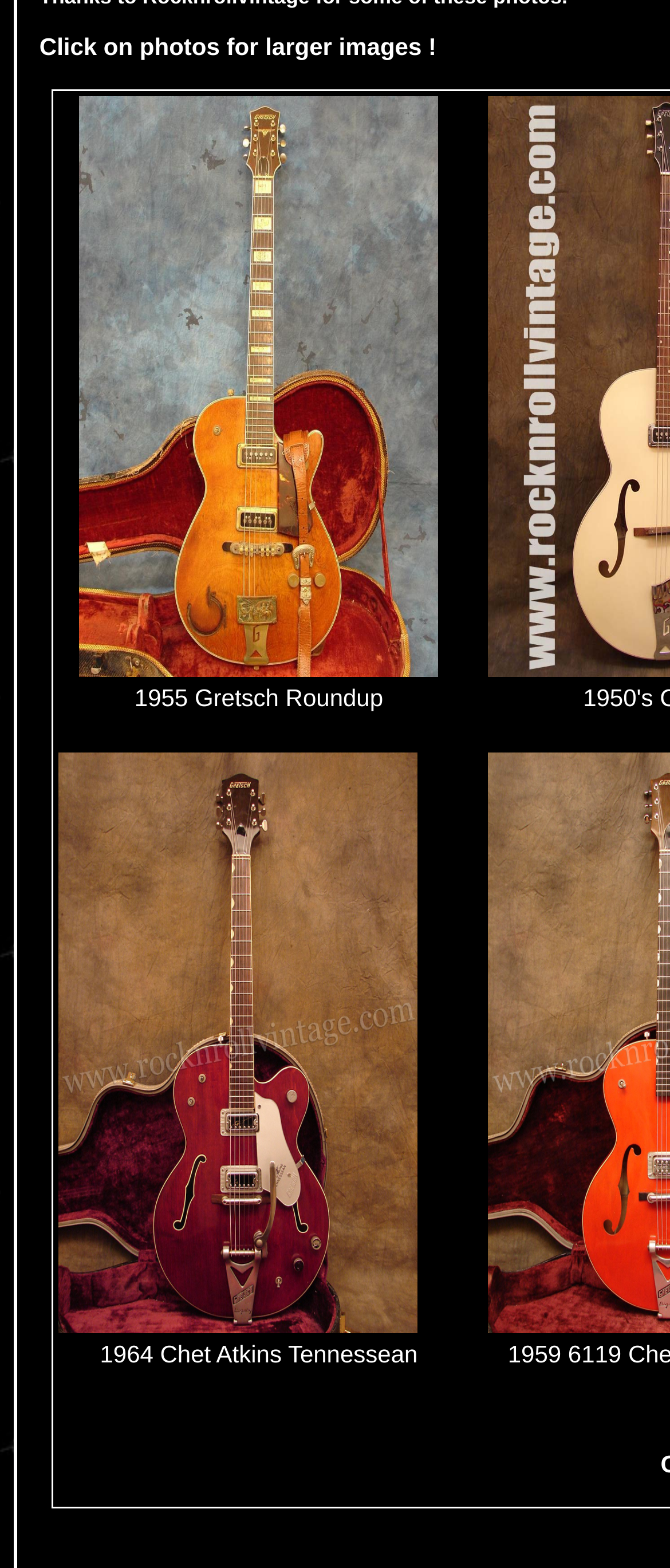Give the bounding box coordinates for the element described by: "alt="1955 gretsch roundup"".

[0.118, 0.417, 0.654, 0.435]